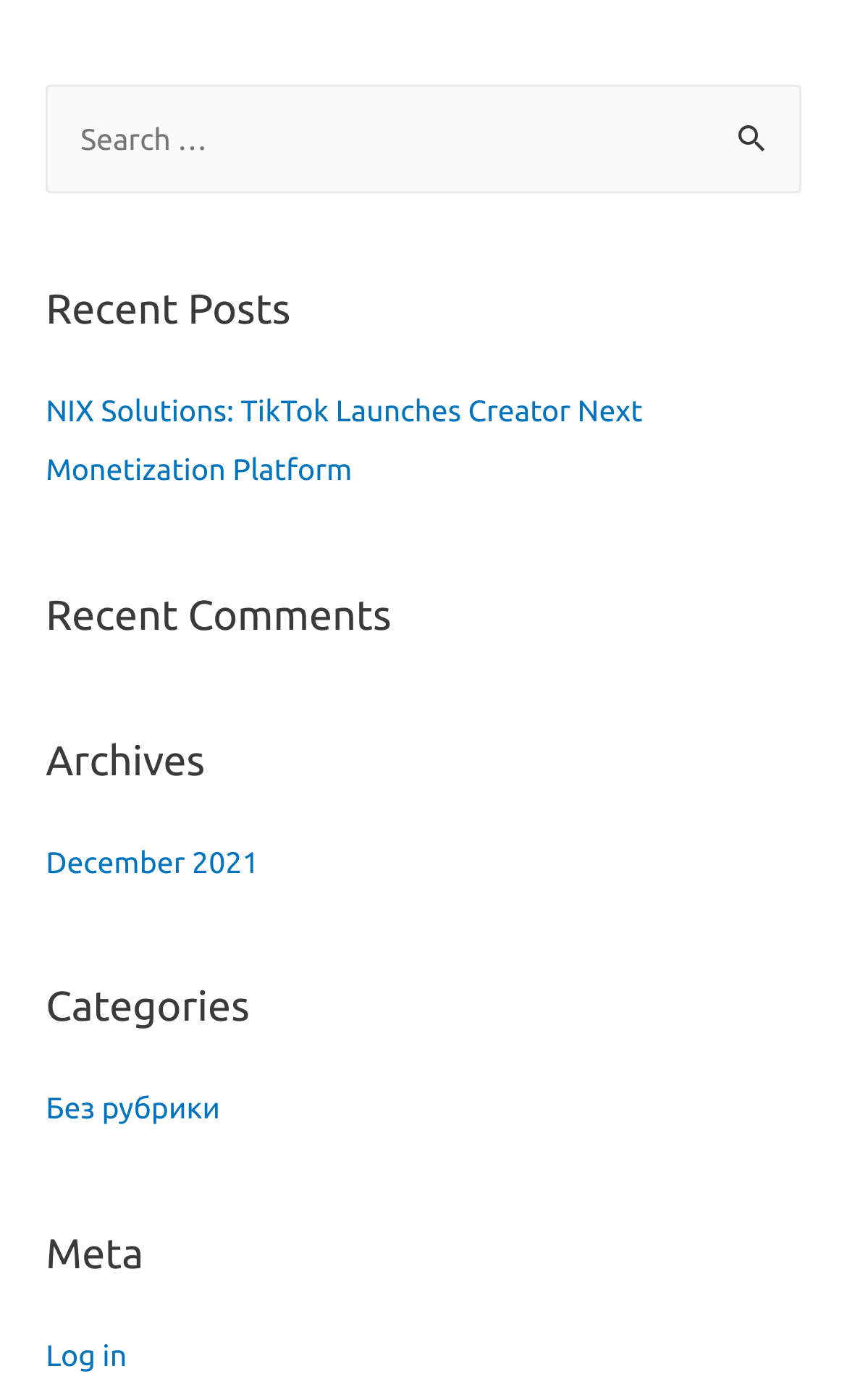Identify the bounding box coordinates for the UI element mentioned here: "December 2021". Provide the coordinates as four float values between 0 and 1, i.e., [left, top, right, bottom].

[0.054, 0.603, 0.306, 0.628]